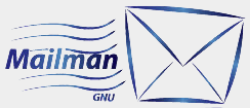What is the shape of the icon?
Please give a detailed and elaborate explanation in response to the question.

The question inquires about the shape of the icon present in the logo. A closer look at the logo reveals that the icon is a simplistic yet recognizable envelope, which is a common symbol for email communication.